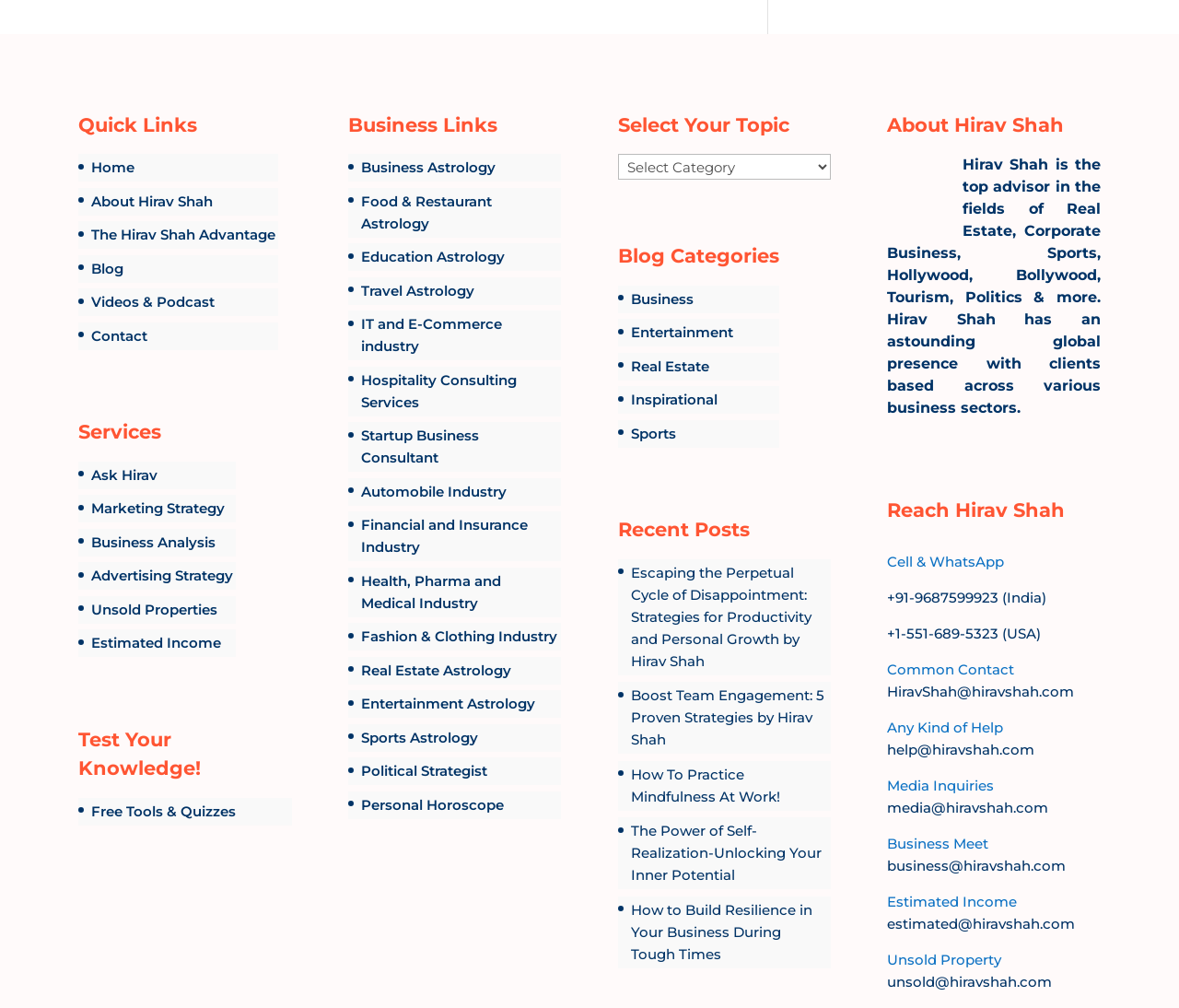Please mark the bounding box coordinates of the area that should be clicked to carry out the instruction: "Contact Hirav Shah via WhatsApp".

[0.753, 0.548, 0.852, 0.565]